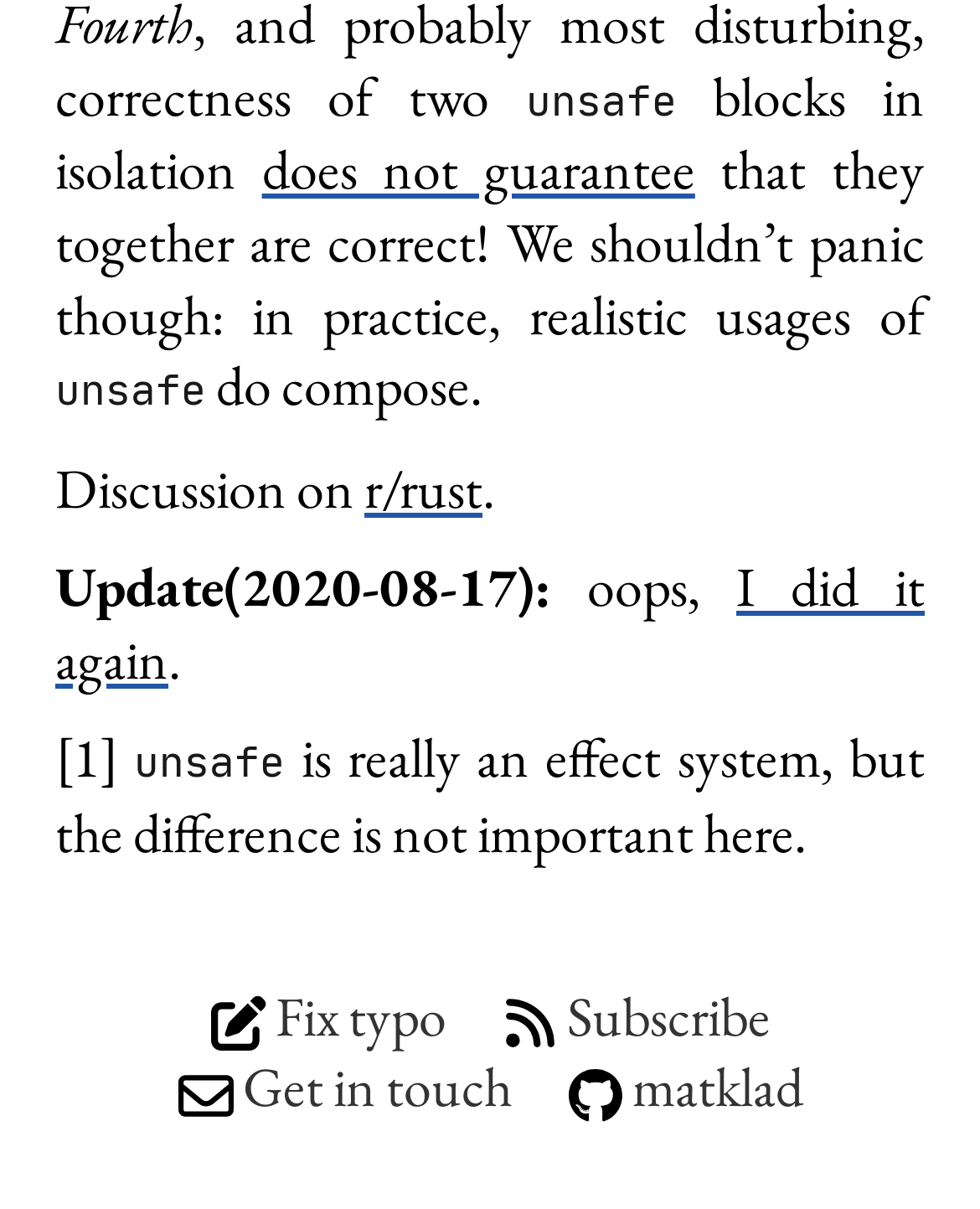Give a succinct answer to this question in a single word or phrase: 
What is the author's name?

Matklad